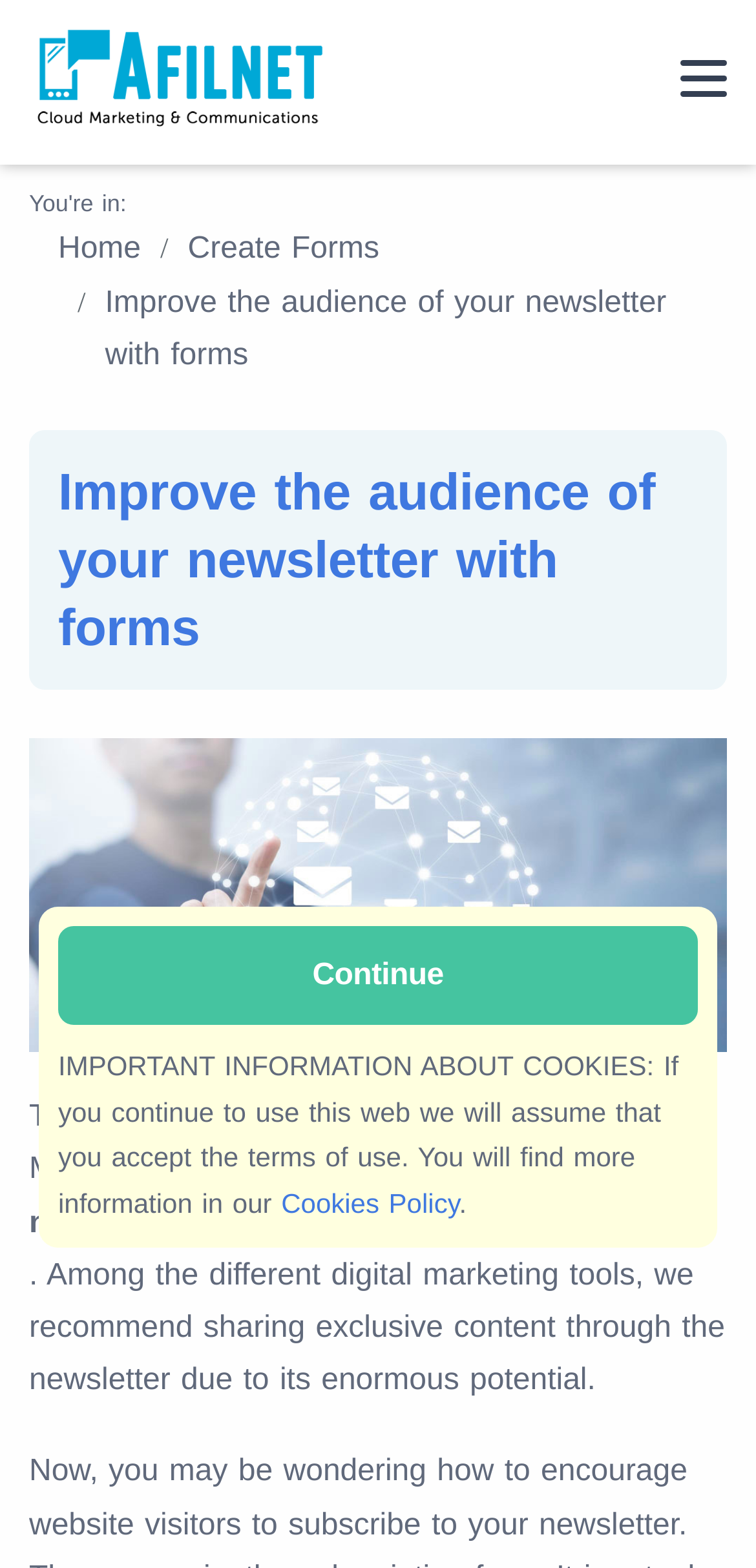Refer to the screenshot and give an in-depth answer to this question: What is the purpose of email marketing?

According to the webpage, email marketing allows you to increase the number of sales, which implies that the purpose of email marketing is to generate more sales.